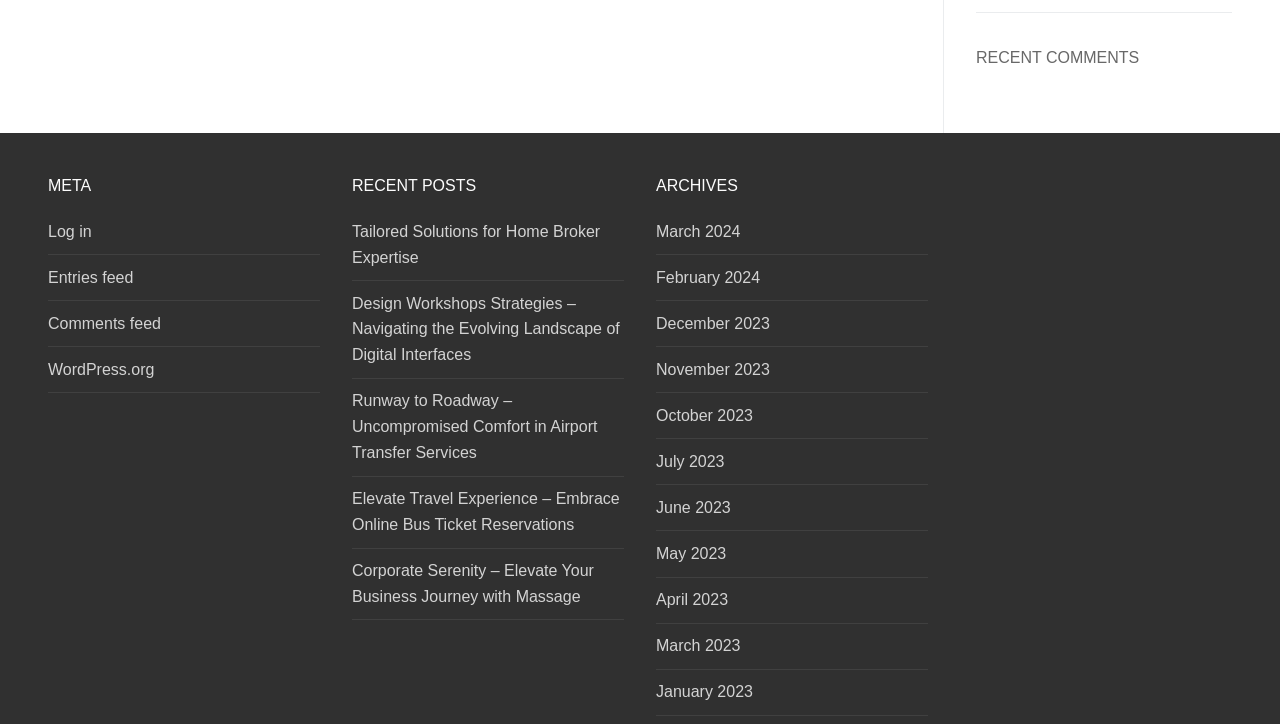Find the bounding box coordinates for the UI element whose description is: "January 2023". The coordinates should be four float numbers between 0 and 1, in the format [left, top, right, bottom].

[0.512, 0.938, 0.725, 0.989]